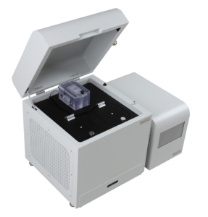Describe every detail you can see in the image.

The image showcases a sophisticated scientific instrument, specifically the LS 18 Lightsheet Microscope from Nuohai Lifescience. This high-tech device features a sleek white design with a prominent open lid, revealing the internal components strategically arranged on a dark platform. At the center, a transparent sample chamber can be seen, indicating its capacity to hold specimens for advanced imaging processes. The microscope's compact footprint is complemented by an adjacent module, likely housing essential electronic controls and processing equipment. This innovative technology is designed for high-resolution imaging, making it ideal for applications in biological research and tissue analysis.